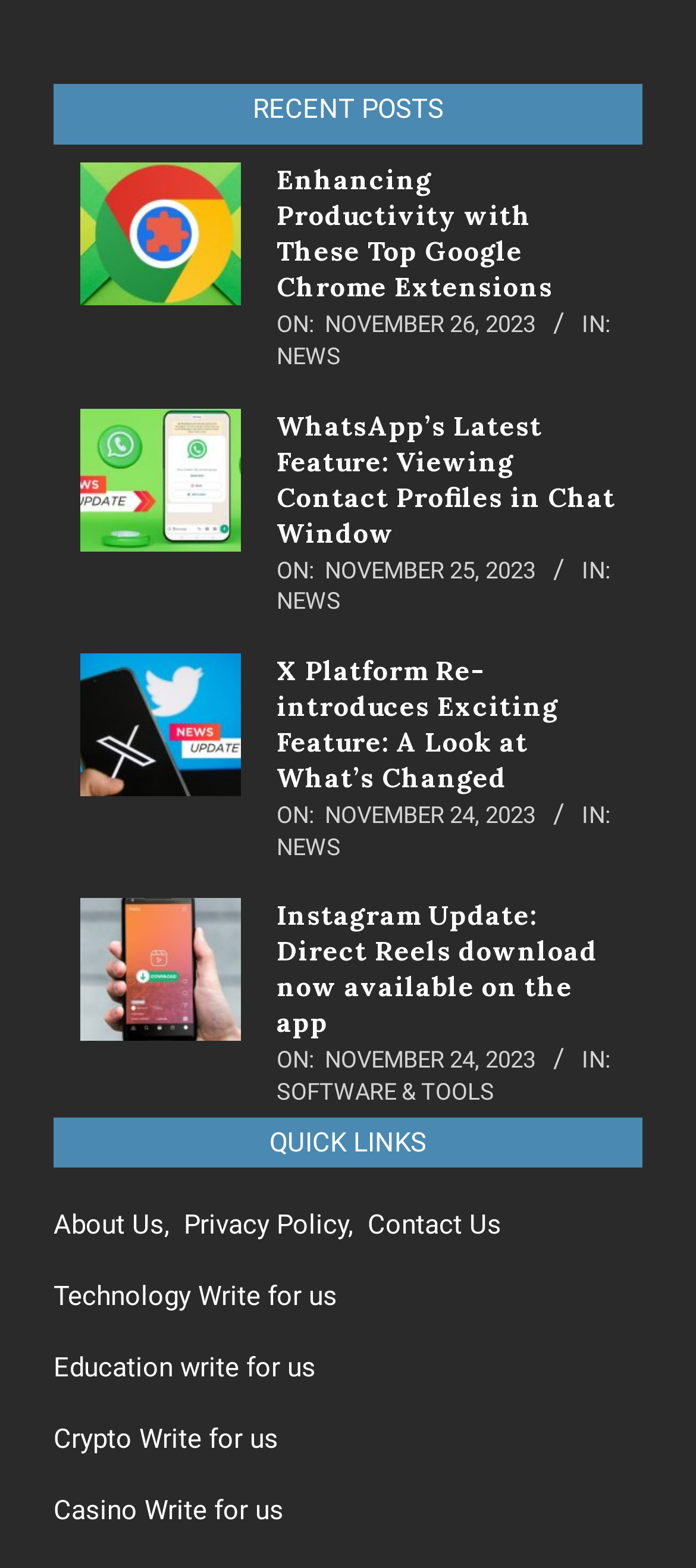Could you provide the bounding box coordinates for the portion of the screen to click to complete this instruction: "Read about Enhancing Productivity with These Top Google Chrome Extensions"?

[0.397, 0.104, 0.795, 0.194]